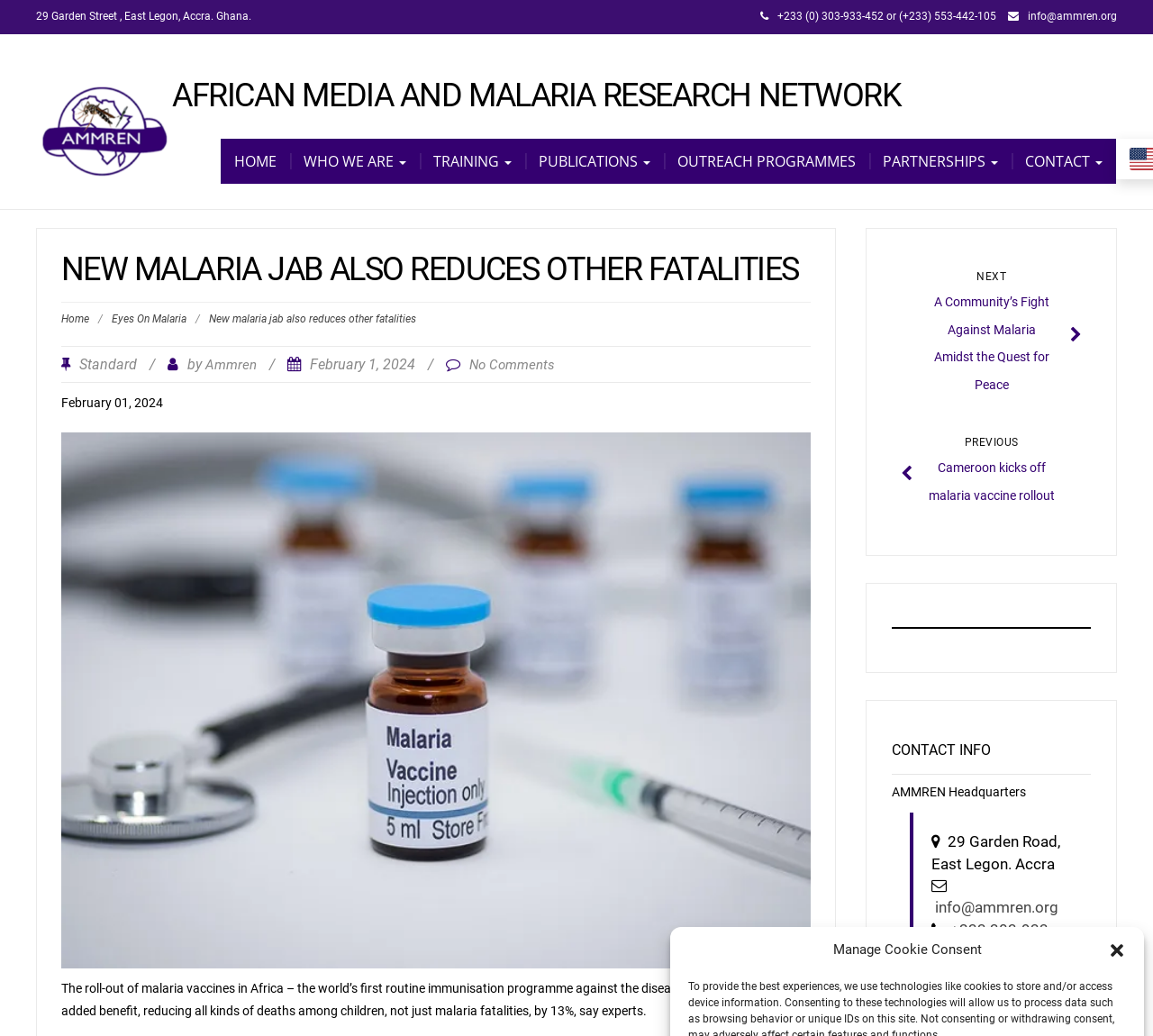What is the date of the article? Refer to the image and provide a one-word or short phrase answer.

February 1, 2024